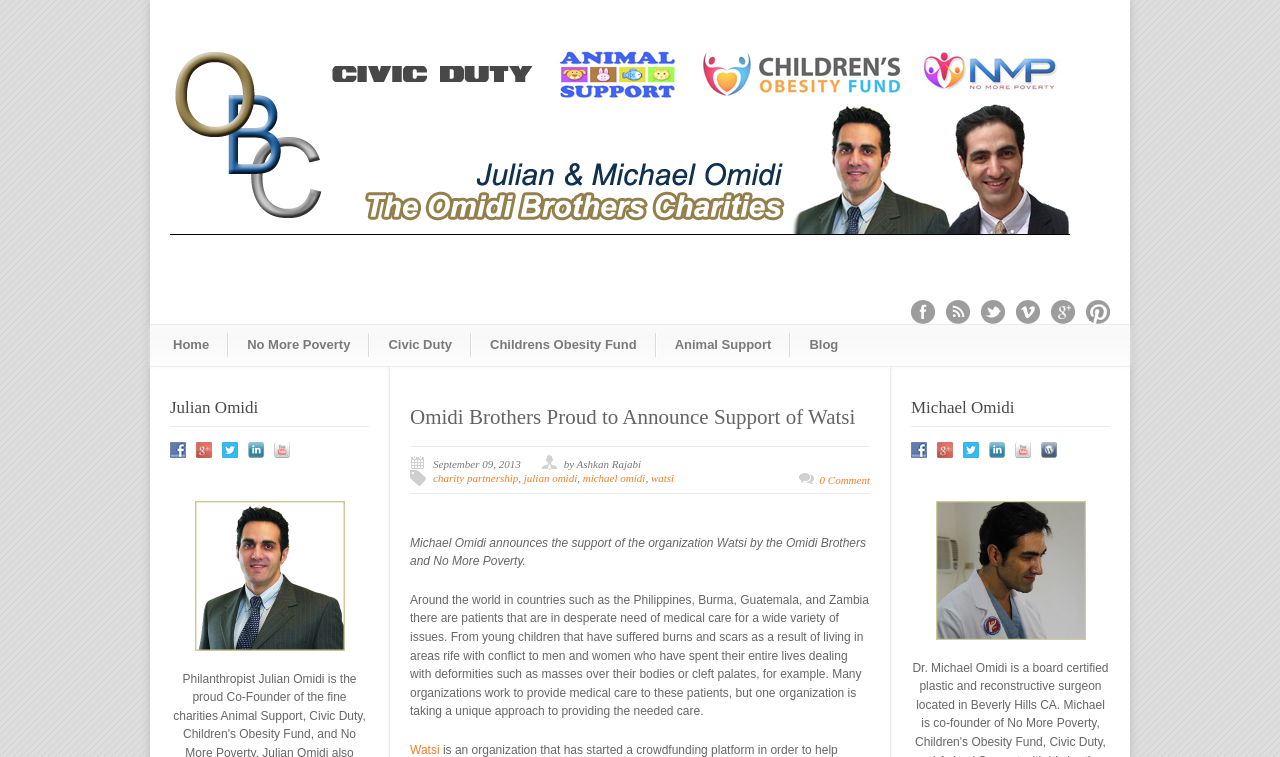What is the date of the blog post?
Provide a detailed answer to the question using information from the image.

The date of the blog post is mentioned at the top of the webpage, which is September 09, 2013.